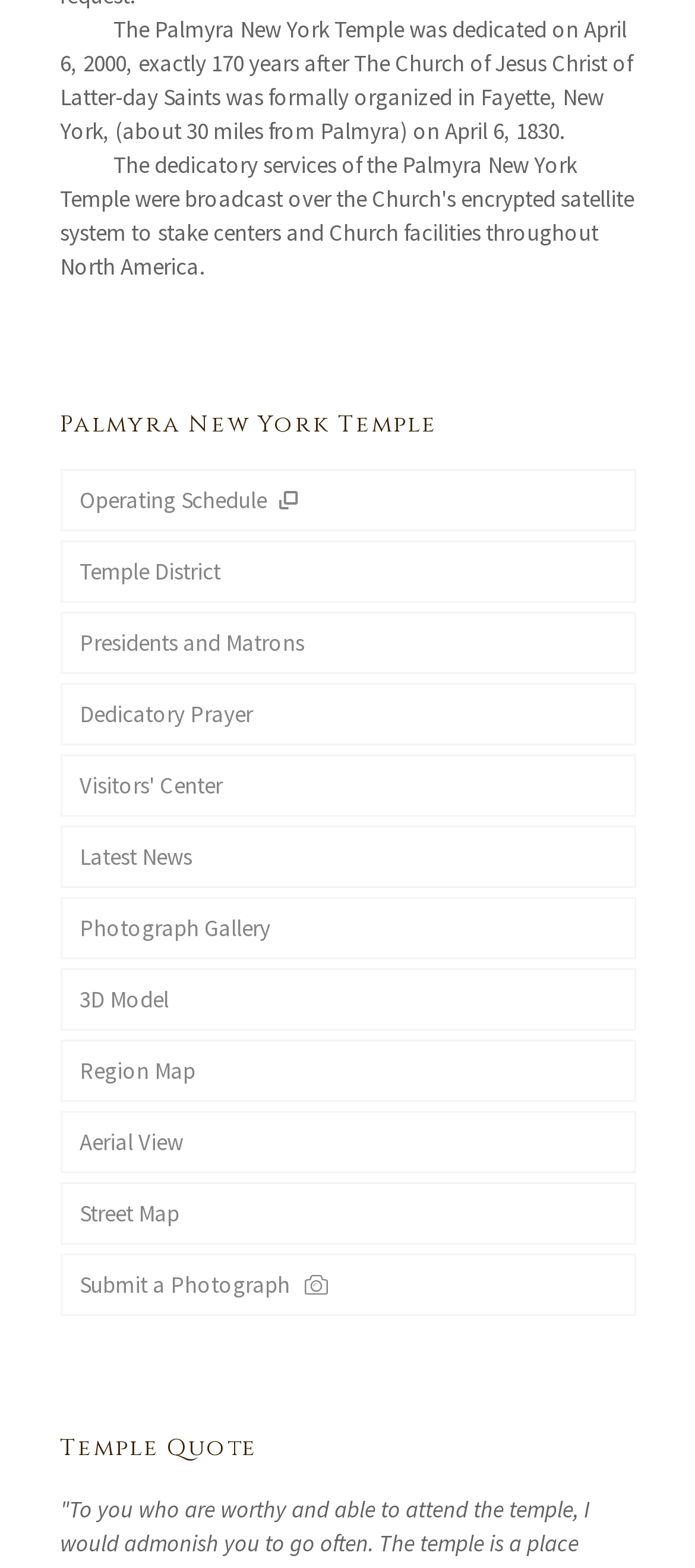Specify the bounding box coordinates of the area to click in order to execute this command: 'Read the dedicatory prayer'. The coordinates should consist of four float numbers ranging from 0 to 1, and should be formatted as [left, top, right, bottom].

[0.086, 0.436, 0.914, 0.476]